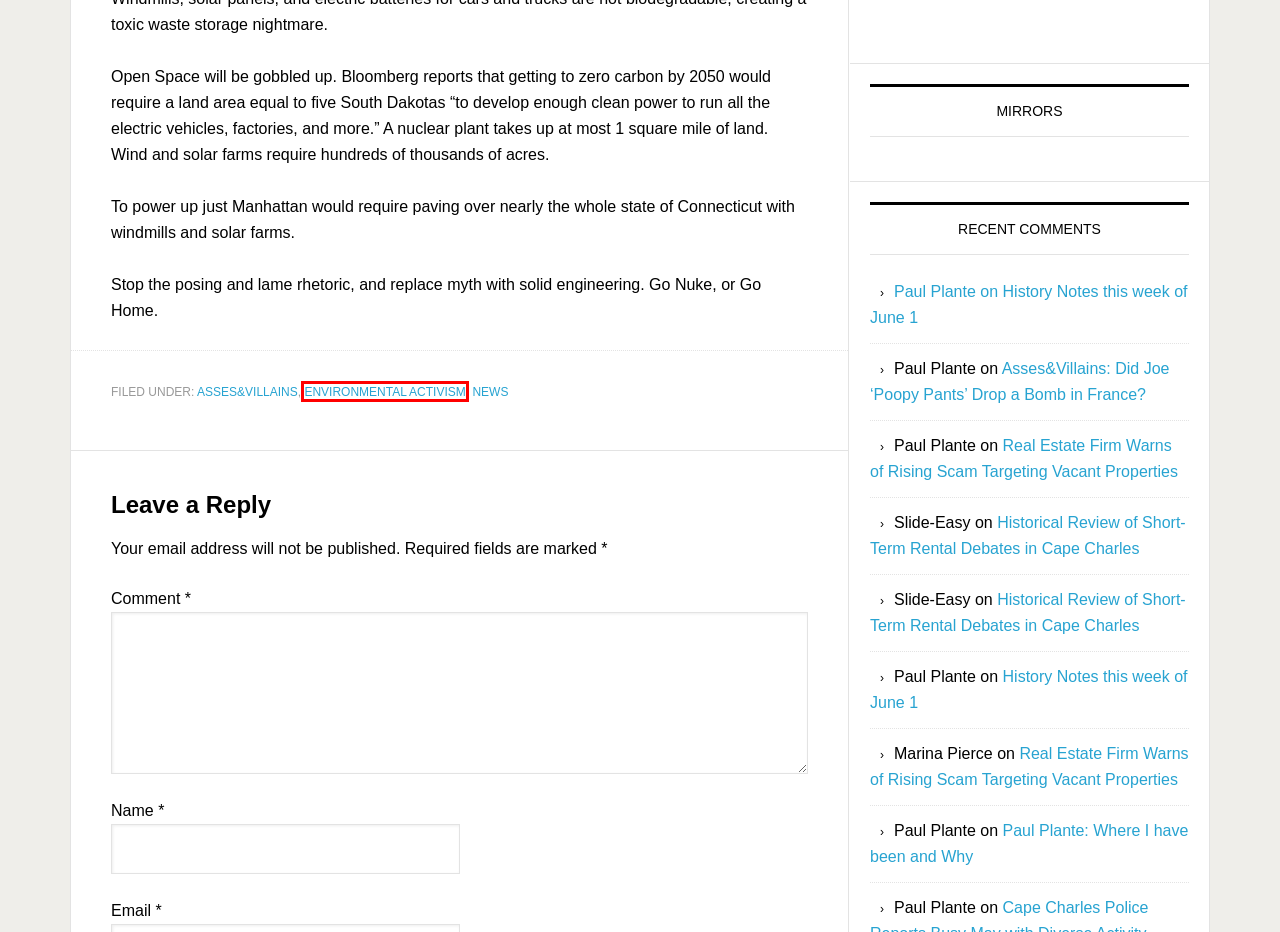You have received a screenshot of a webpage with a red bounding box indicating a UI element. Please determine the most fitting webpage description that matches the new webpage after clicking on the indicated element. The choices are:
A. Paul Plante: Where I have been and Why – CAPE CHARLES MIRROR
B. Real Estate Firm Warns of Rising Scam Targeting Vacant Properties – CAPE CHARLES MIRROR
C. History Notes this week of June 1 – CAPE CHARLES MIRROR
D. K-COAST Day on the Bay Aug 12th – CAPE CHARLES MIRROR
E. Themes Archive - StudioPress
F. Environmental Activism – CAPE CHARLES MIRROR
G. Historical Review of Short-Term Rental Debates in Cape Charles – CAPE CHARLES MIRROR
H. Asses&Villains: Did Joe ‘Poopy Pants’ Drop a Bomb in France? – CAPE CHARLES MIRROR

F